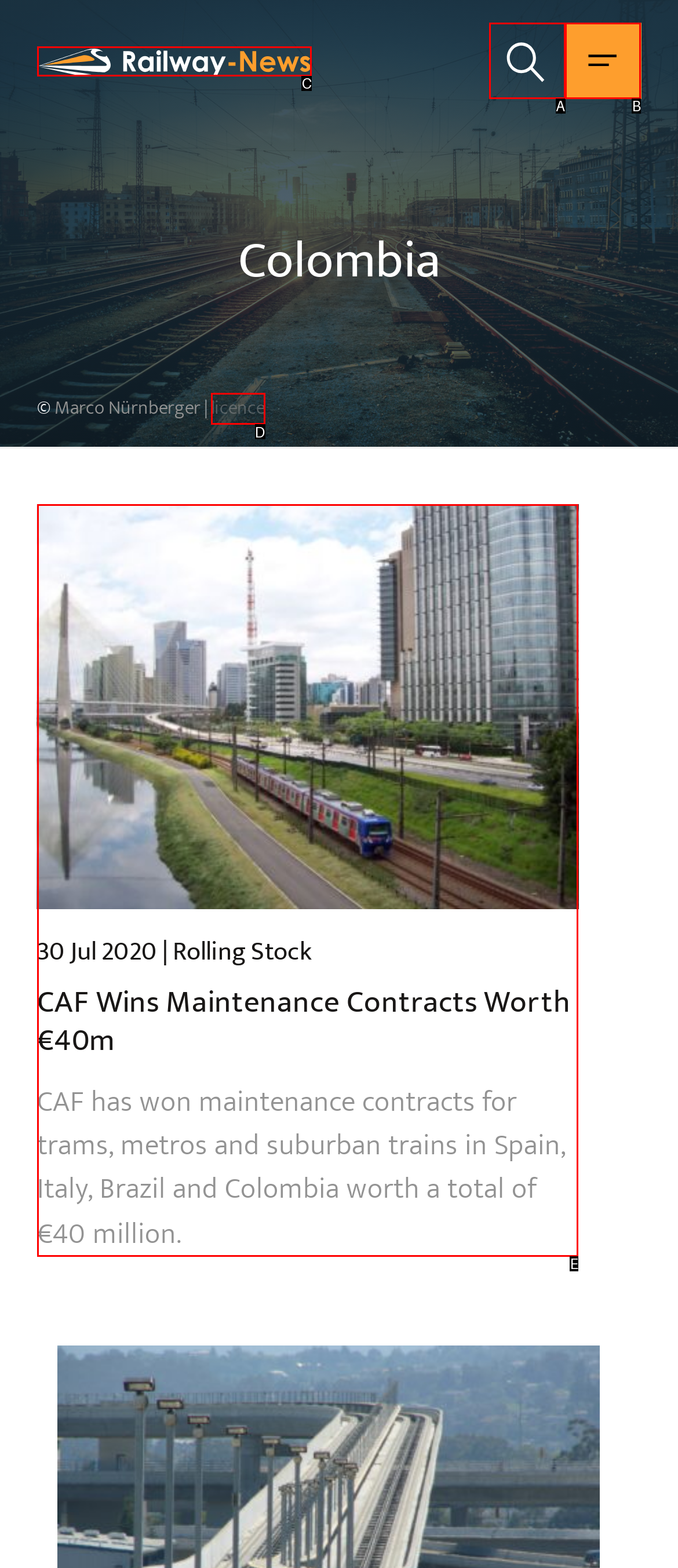Choose the HTML element that corresponds to the description: Click here to Register
Provide the answer by selecting the letter from the given choices.

None